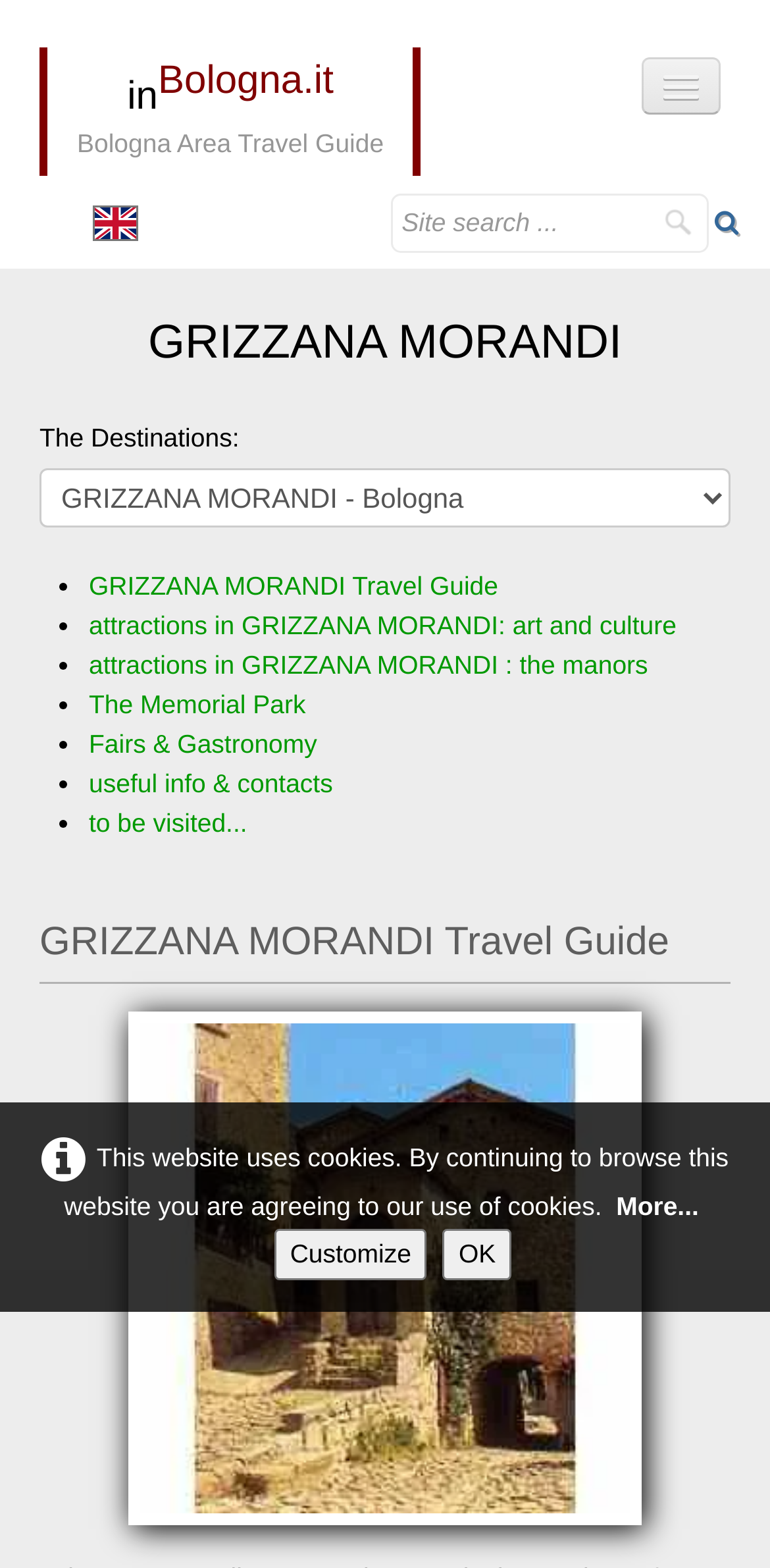What is the name of the mountain resort?
Answer the question based on the image using a single word or a brief phrase.

Grizzana Morandi